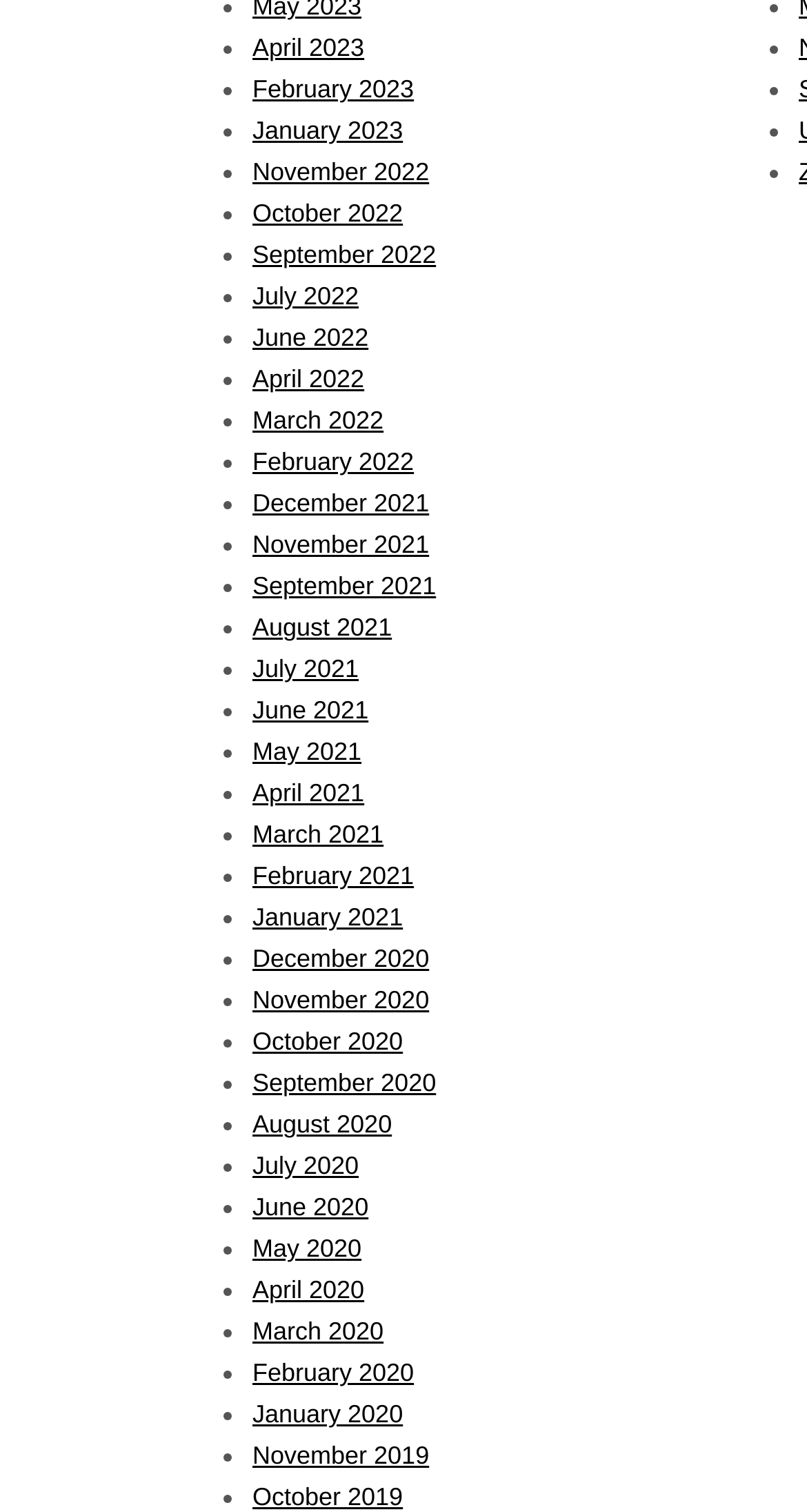Refer to the screenshot and answer the following question in detail:
What is the earliest month listed?

By examining the list of links, I found that the earliest month listed is November 2019, which is located at the bottom of the list.